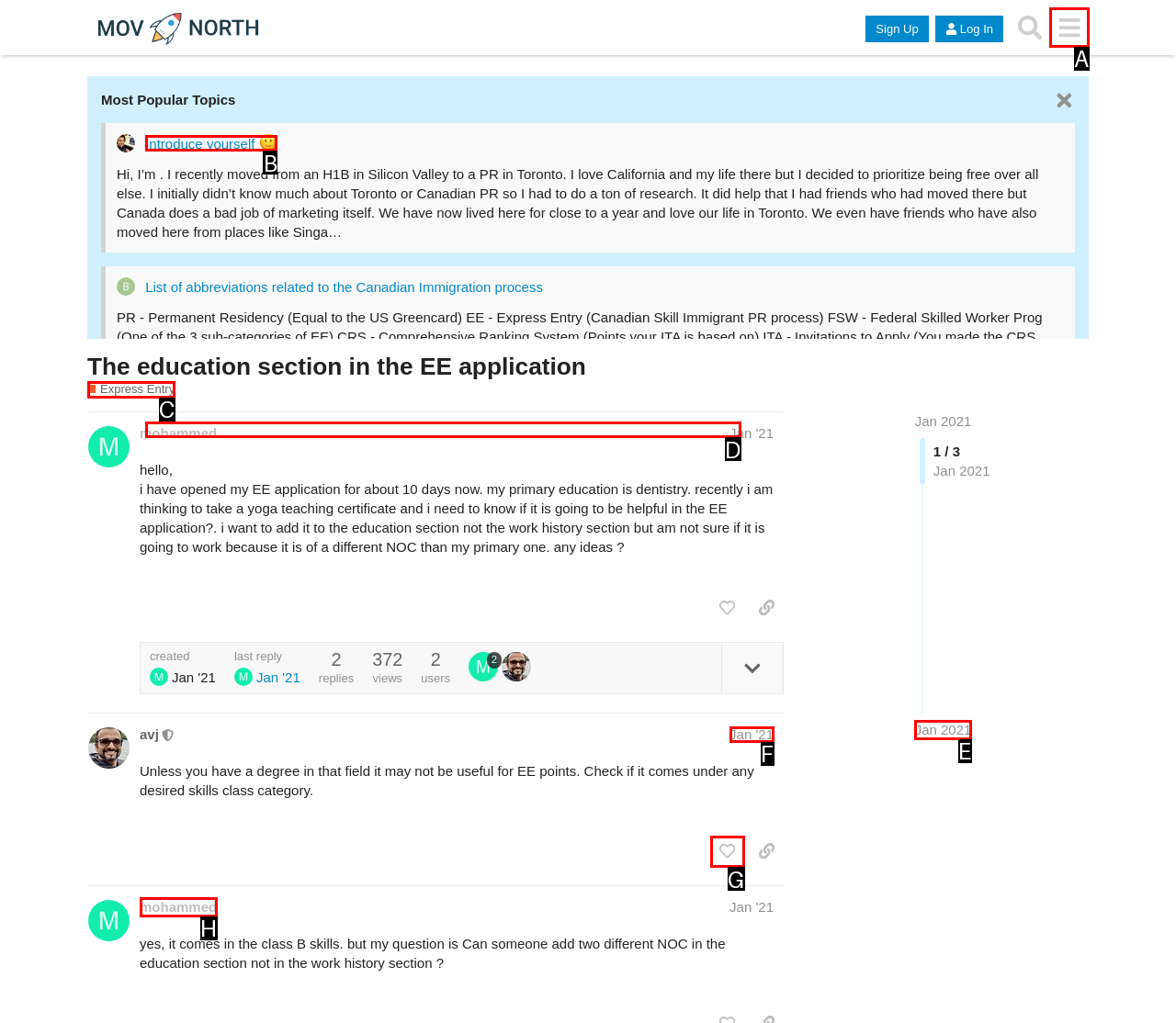Identify the HTML element that should be clicked to accomplish the task: Like the post by avj
Provide the option's letter from the given choices.

G